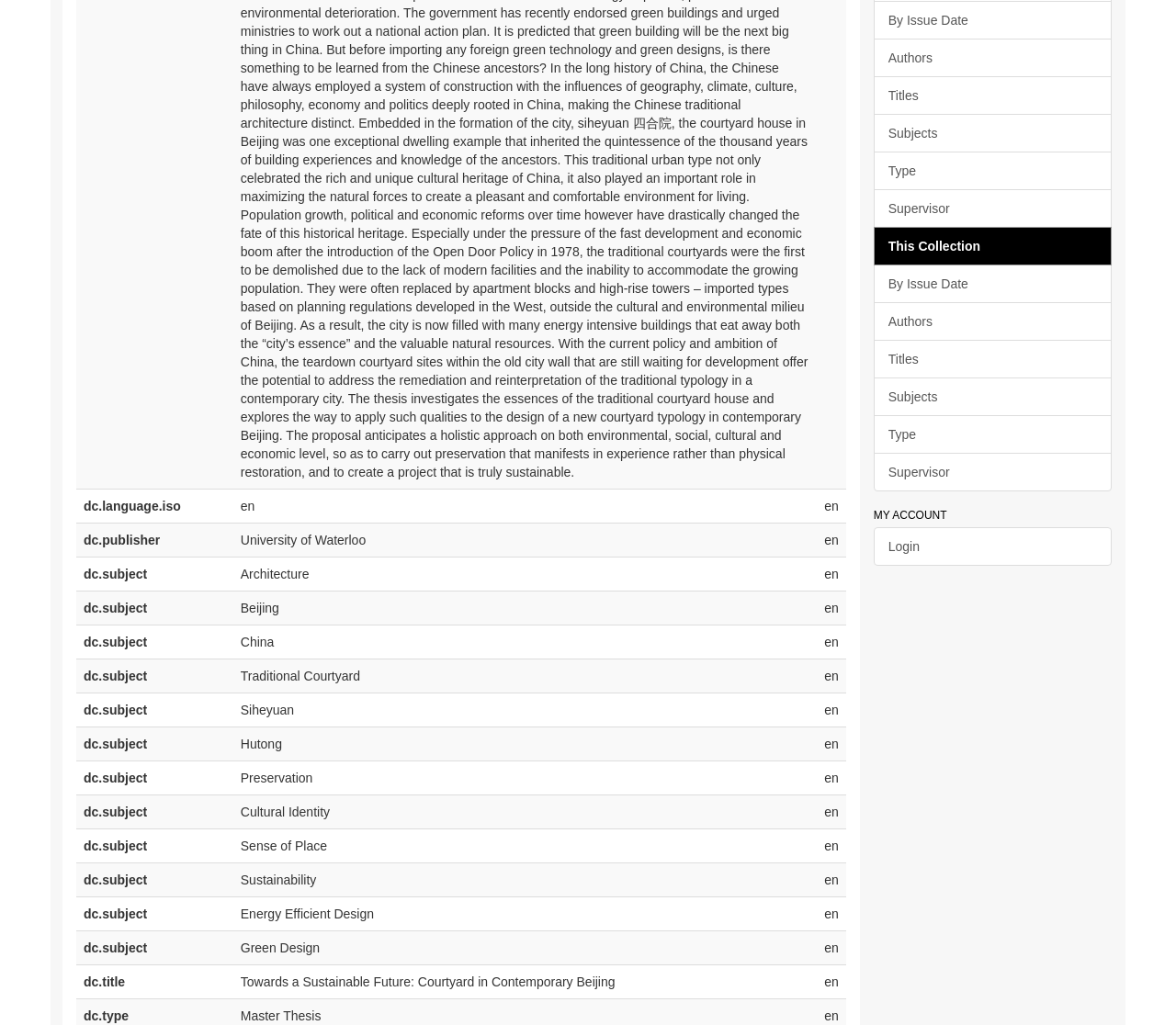Determine the bounding box coordinates for the UI element described. Format the coordinates as (top-left x, top-left y, bottom-right x, bottom-right y) and ensure all values are between 0 and 1. Element description: This Collection

[0.743, 0.222, 0.945, 0.259]